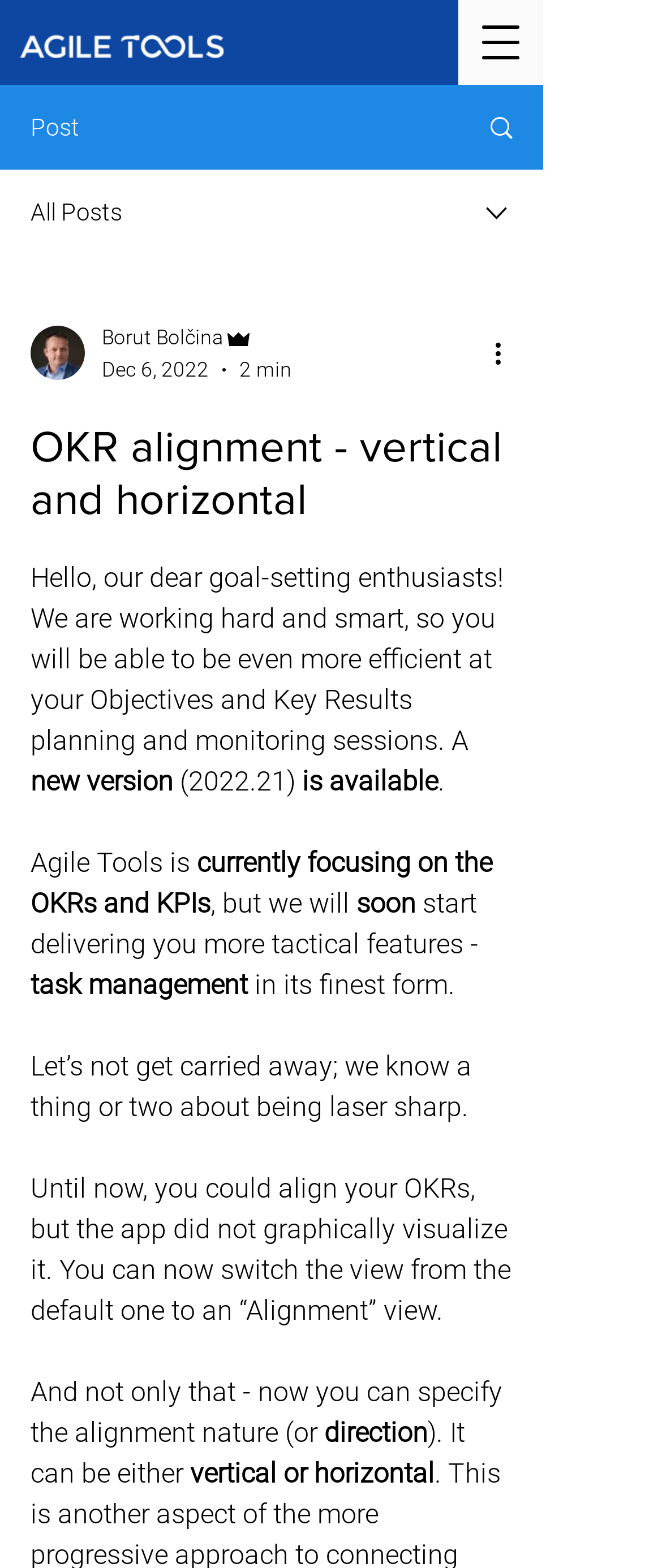Create a detailed summary of all the visual and textual information on the webpage.

The webpage is about Agile Tools, specifically focusing on OKR alignment and its new features. At the top left, there is an Agile Tools logo, accompanied by a "Post" link and an "All Posts" link. To the right of the logo, there is a navigation menu button and a combobox with a writer's picture and their name, Borut Bolčina, who is an Admin. Below the combobox, there is a "More actions" button.

The main content of the webpage is a heading "OKR alignment - vertical and horizontal" followed by a series of paragraphs. The text explains that Agile Tools is working hard to improve its Objectives and Key Results planning and monitoring sessions. It announces the availability of a new version (2022.21) and highlights its current focus on OKRs and KPIs. The text also mentions that the app will soon deliver more tactical features, including task management.

The webpage also explains a new feature that allows users to switch the Goal detail view from the default one to an "Alignment" view, which graphically visualizes the OKR alignment. Additionally, users can specify the alignment nature, which can be either vertical or horizontal.